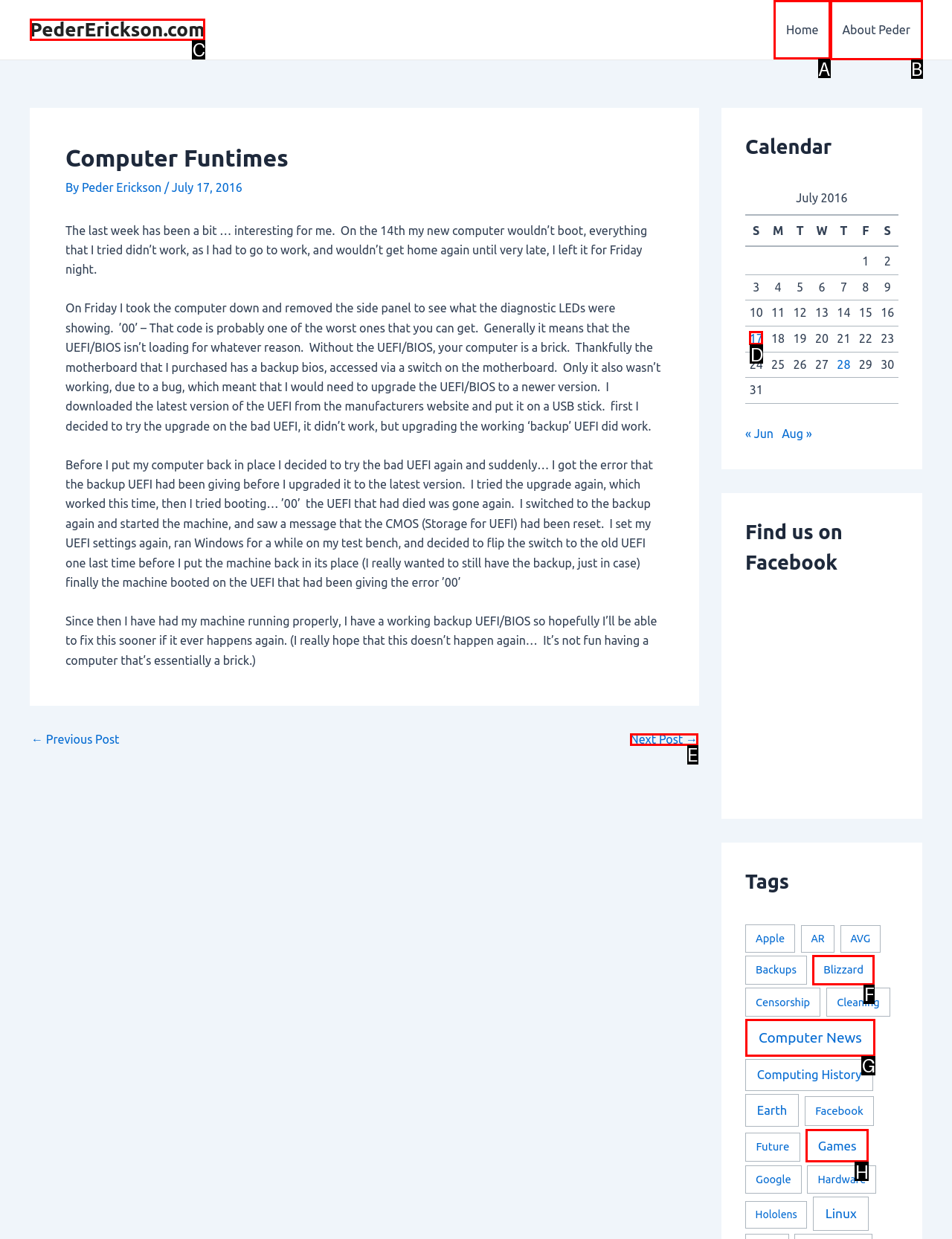Identify the correct lettered option to click in order to perform this task: Click on the 'Home' link. Respond with the letter.

A